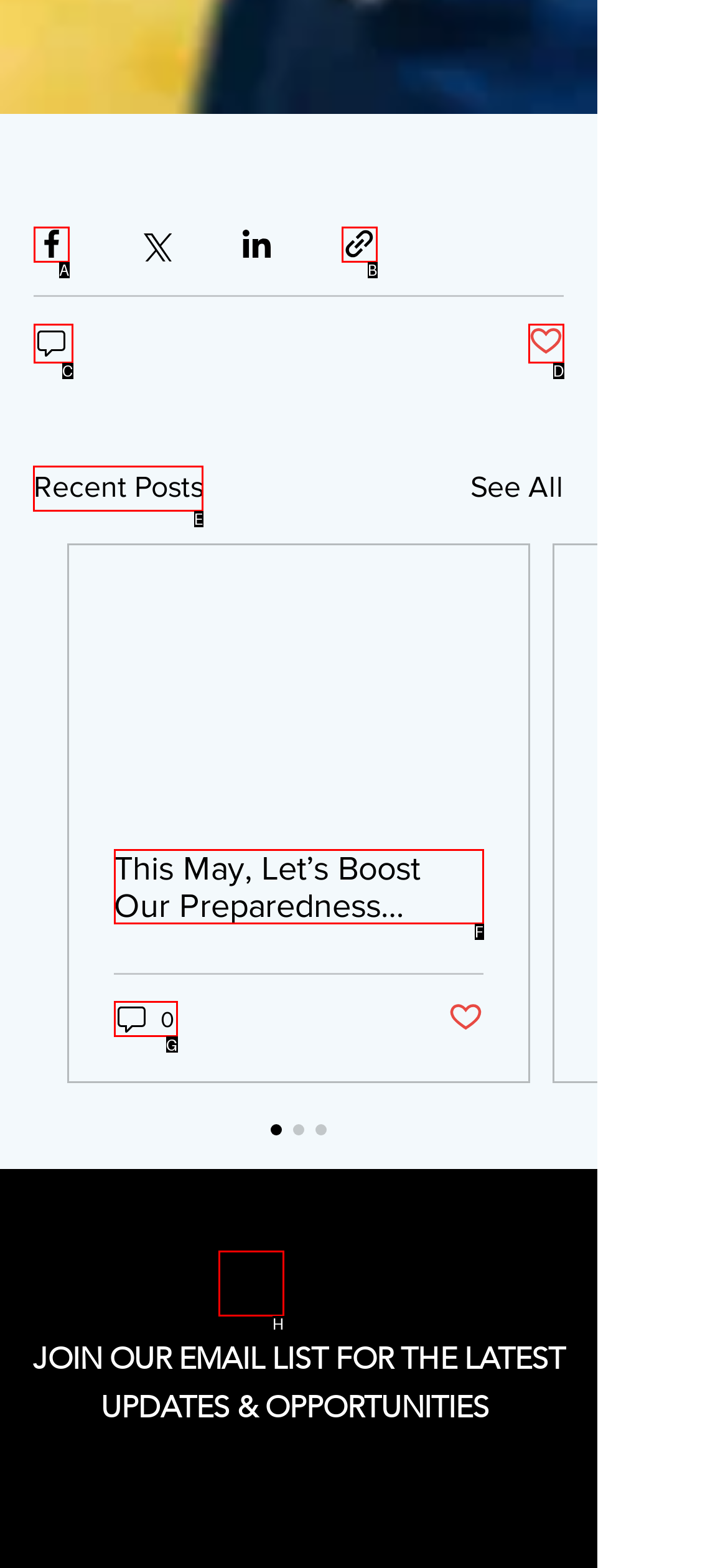Identify which HTML element to click to fulfill the following task: View recent posts. Provide your response using the letter of the correct choice.

E